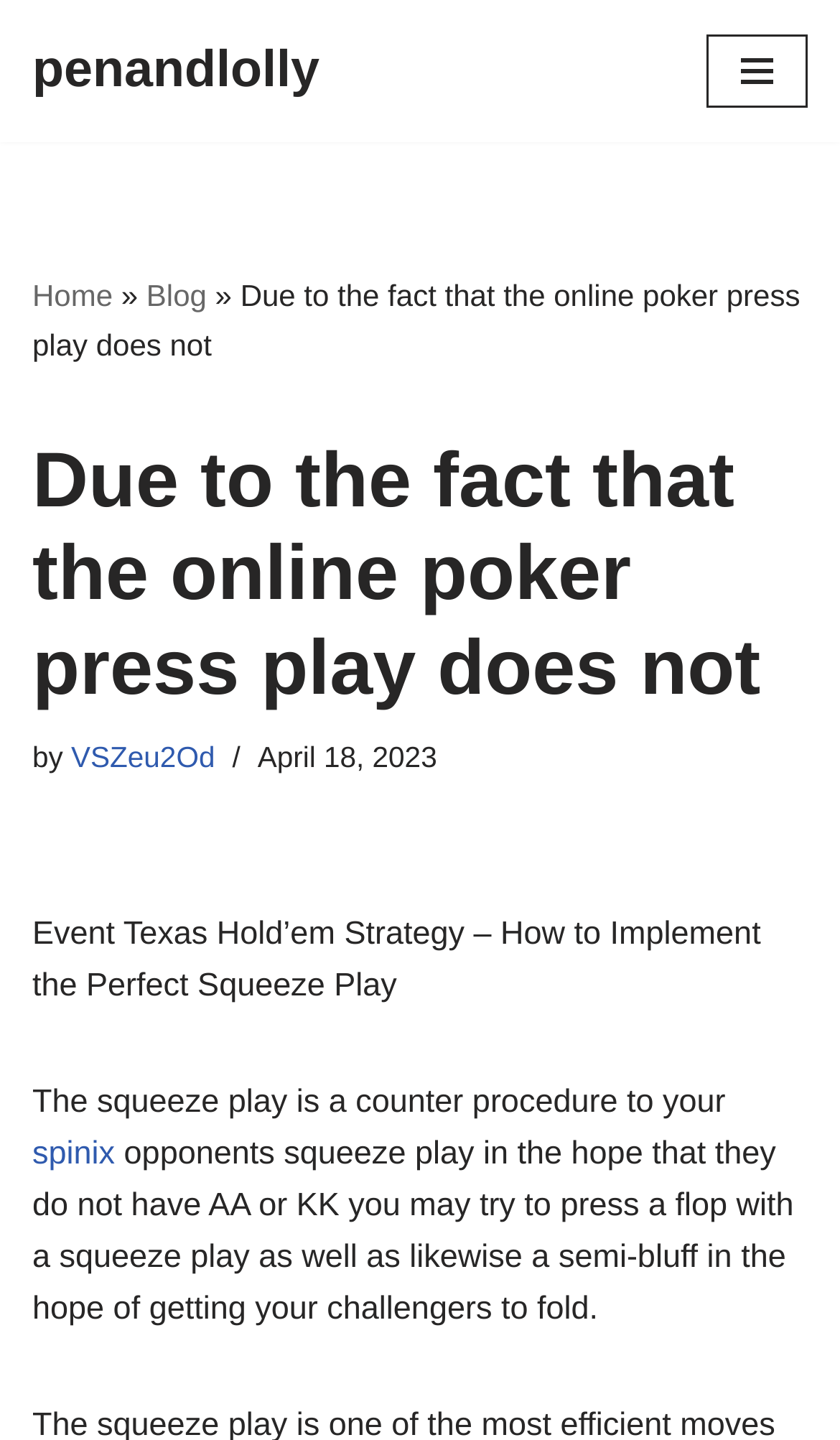By analyzing the image, answer the following question with a detailed response: What is the date of this article?

The date of this article can be found by looking at the time element which contains the text 'April 18, 2023', indicating that this article was published on April 18, 2023.